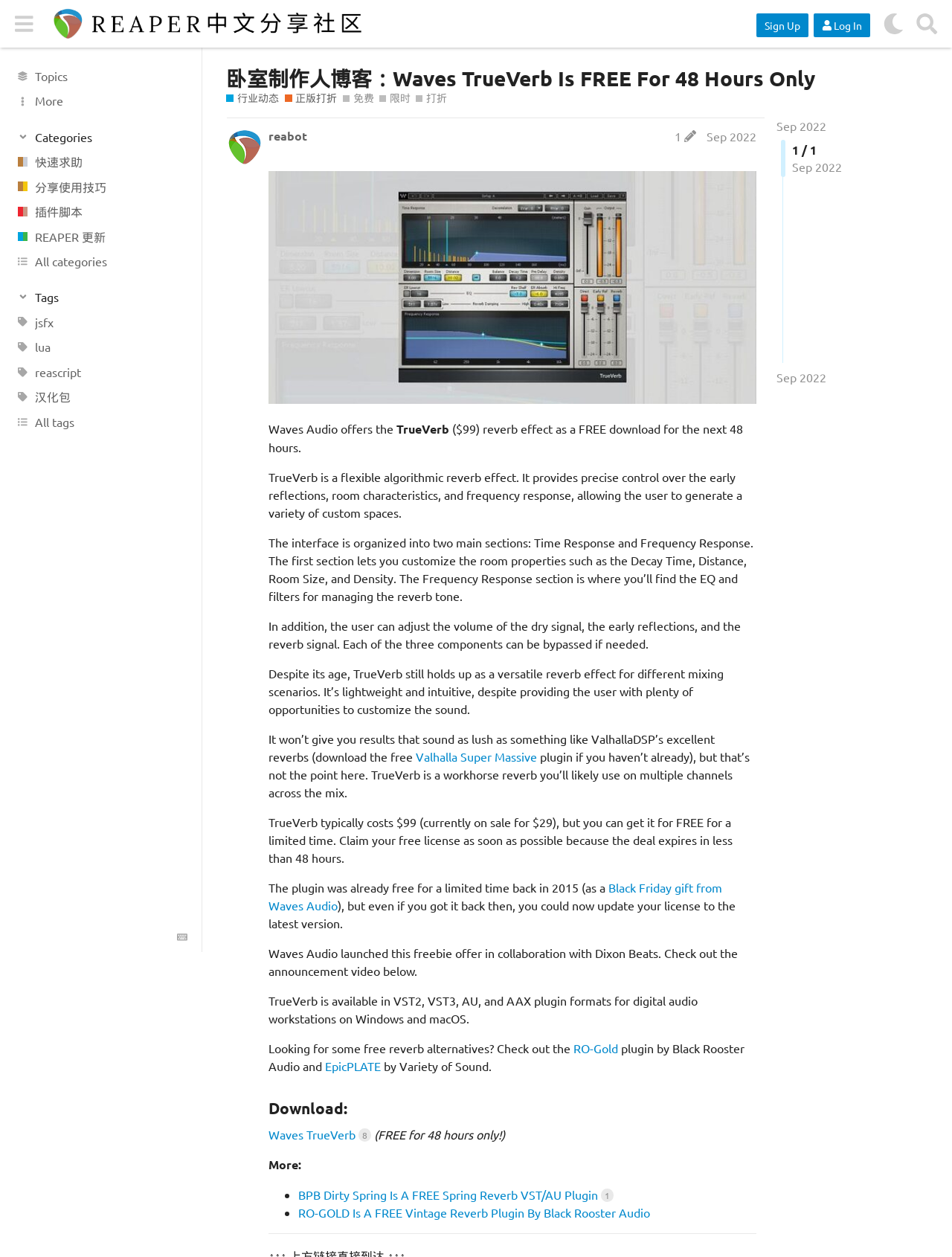How much does TrueVerb typically cost?
Based on the image, give a concise answer in the form of a single word or short phrase.

$99